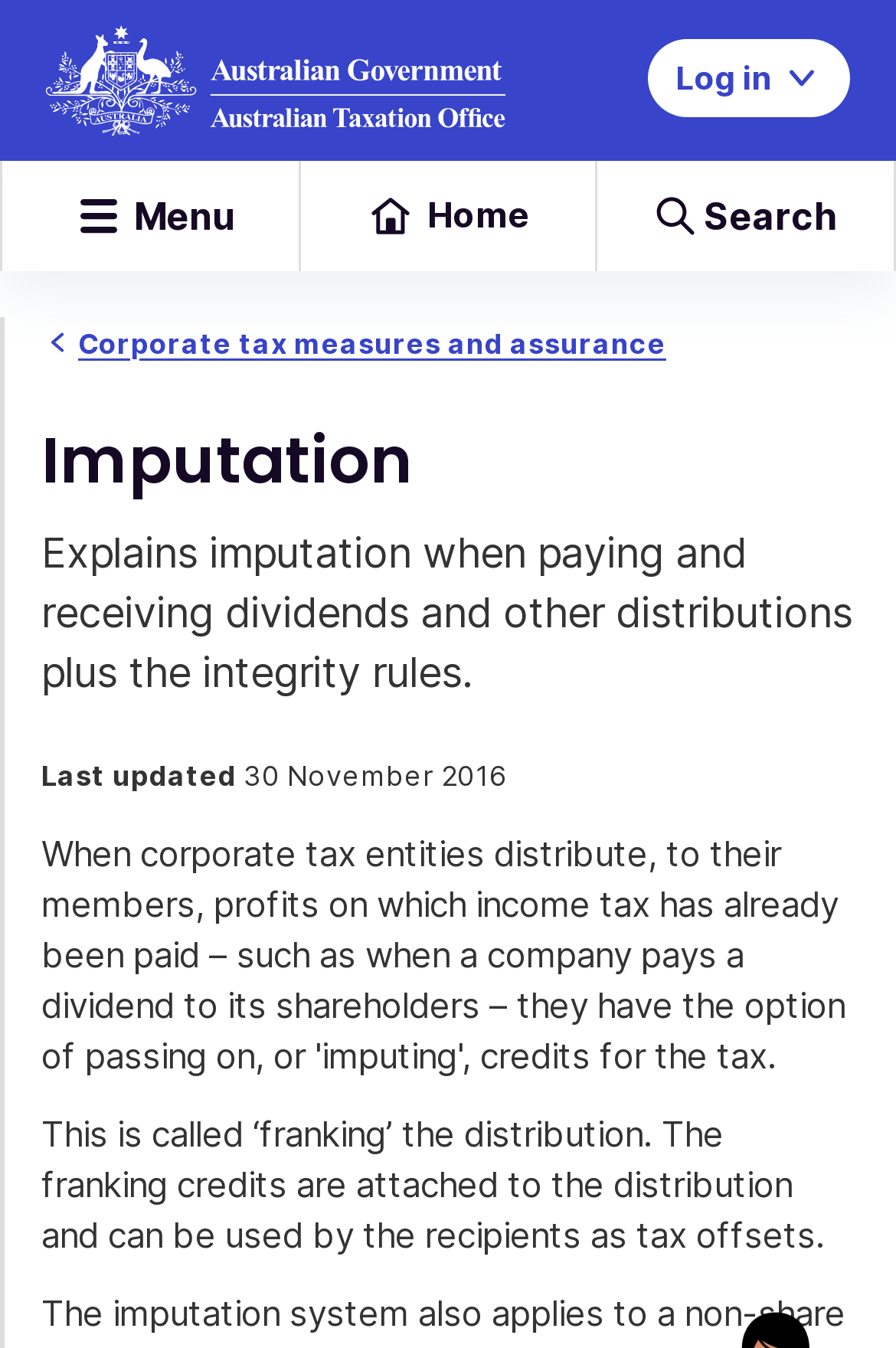What is the topic of the webpage?
Kindly offer a detailed explanation using the data available in the image.

The topic of the webpage is imputation, specifically explaining imputation when paying and receiving dividends and other distributions, as well as the integrity rules.